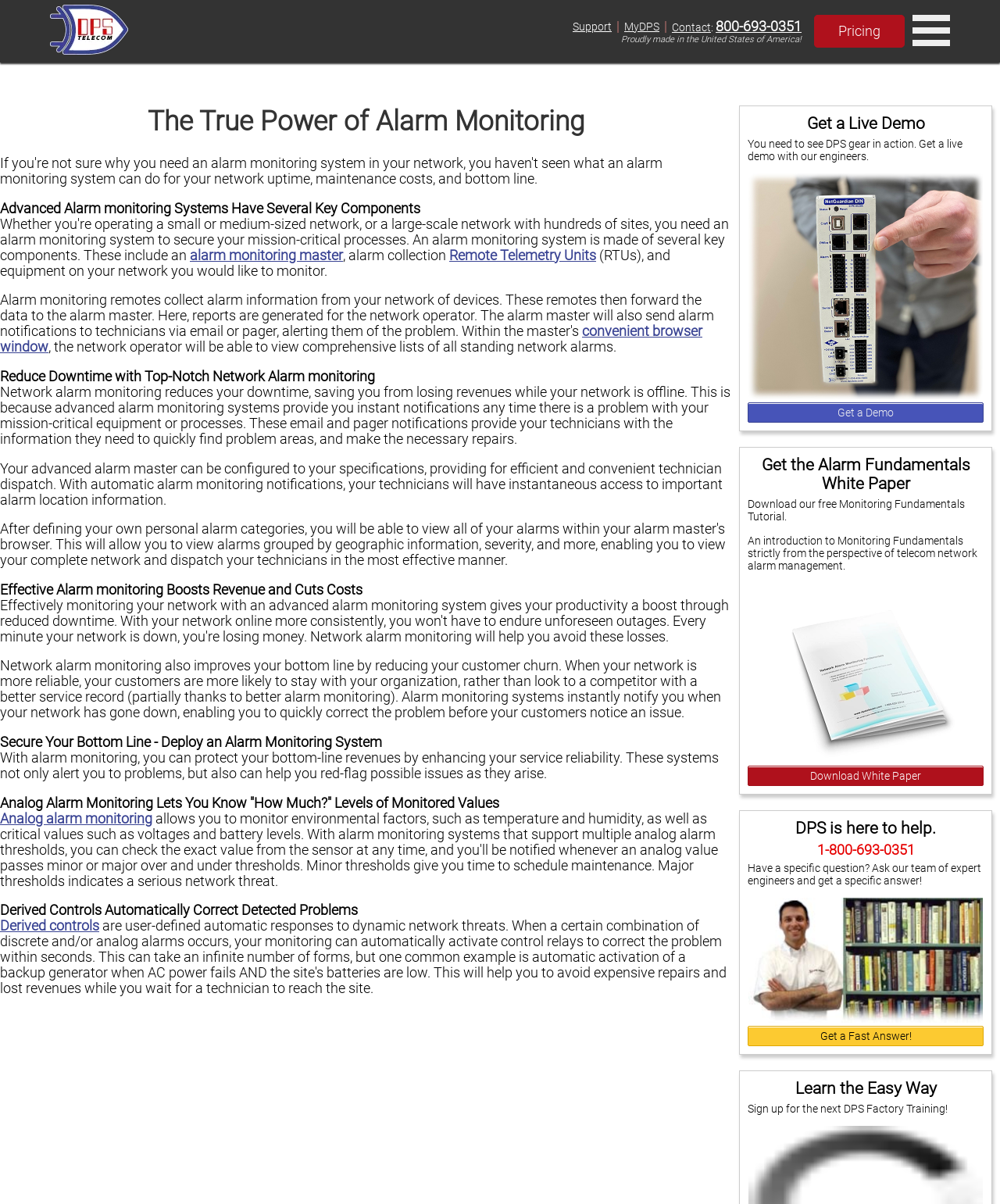What can be downloaded from the webpage?
Give a comprehensive and detailed explanation for the question.

The webpage has a section 'Get the Alarm Fundamentals White Paper' with a link to download the white paper, which is an introduction to Monitoring Fundamentals from the perspective of telecom network alarm management.